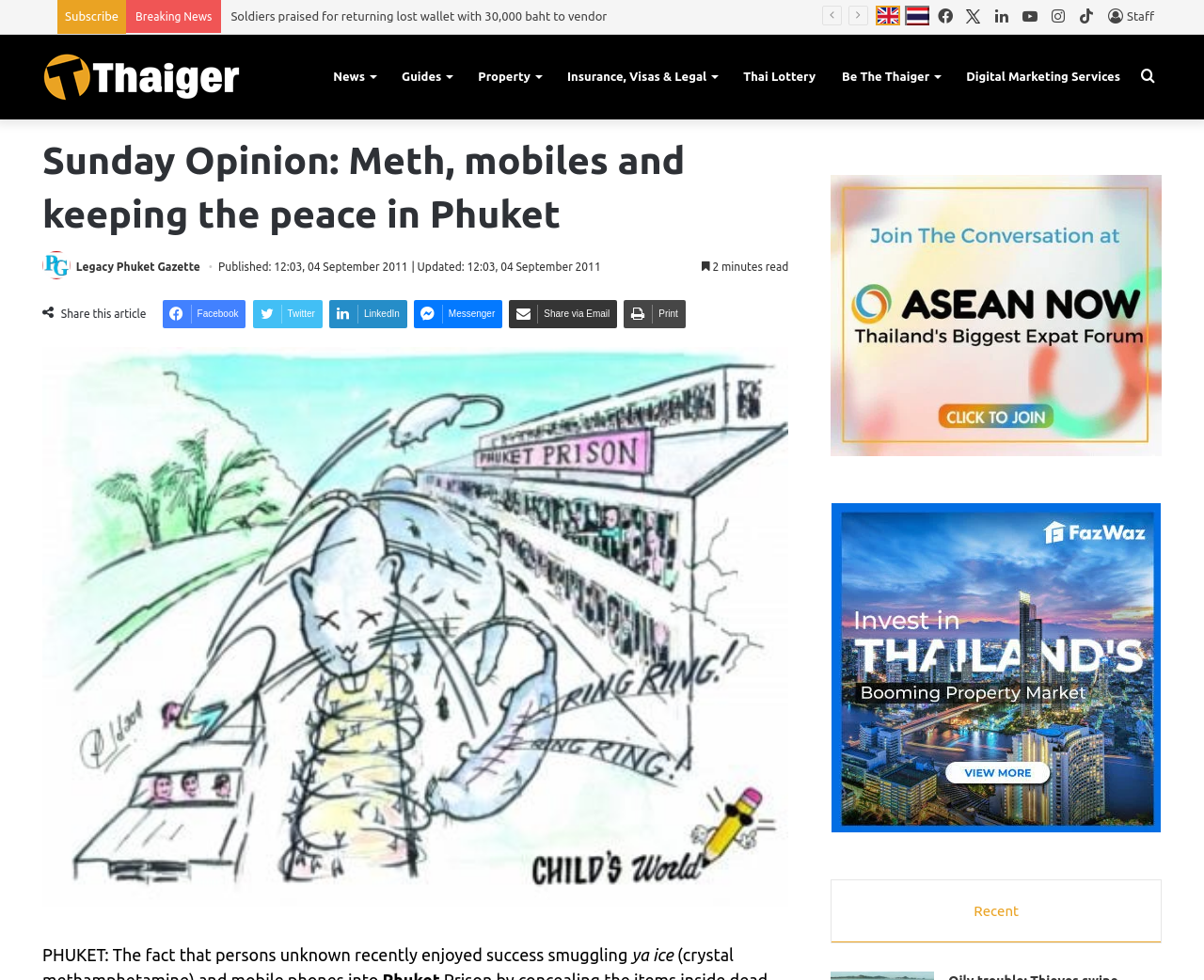Find the bounding box coordinates of the element you need to click on to perform this action: 'Read the news article'. The coordinates should be represented by four float values between 0 and 1, in the format [left, top, right, bottom].

[0.69, 0.179, 0.965, 0.465]